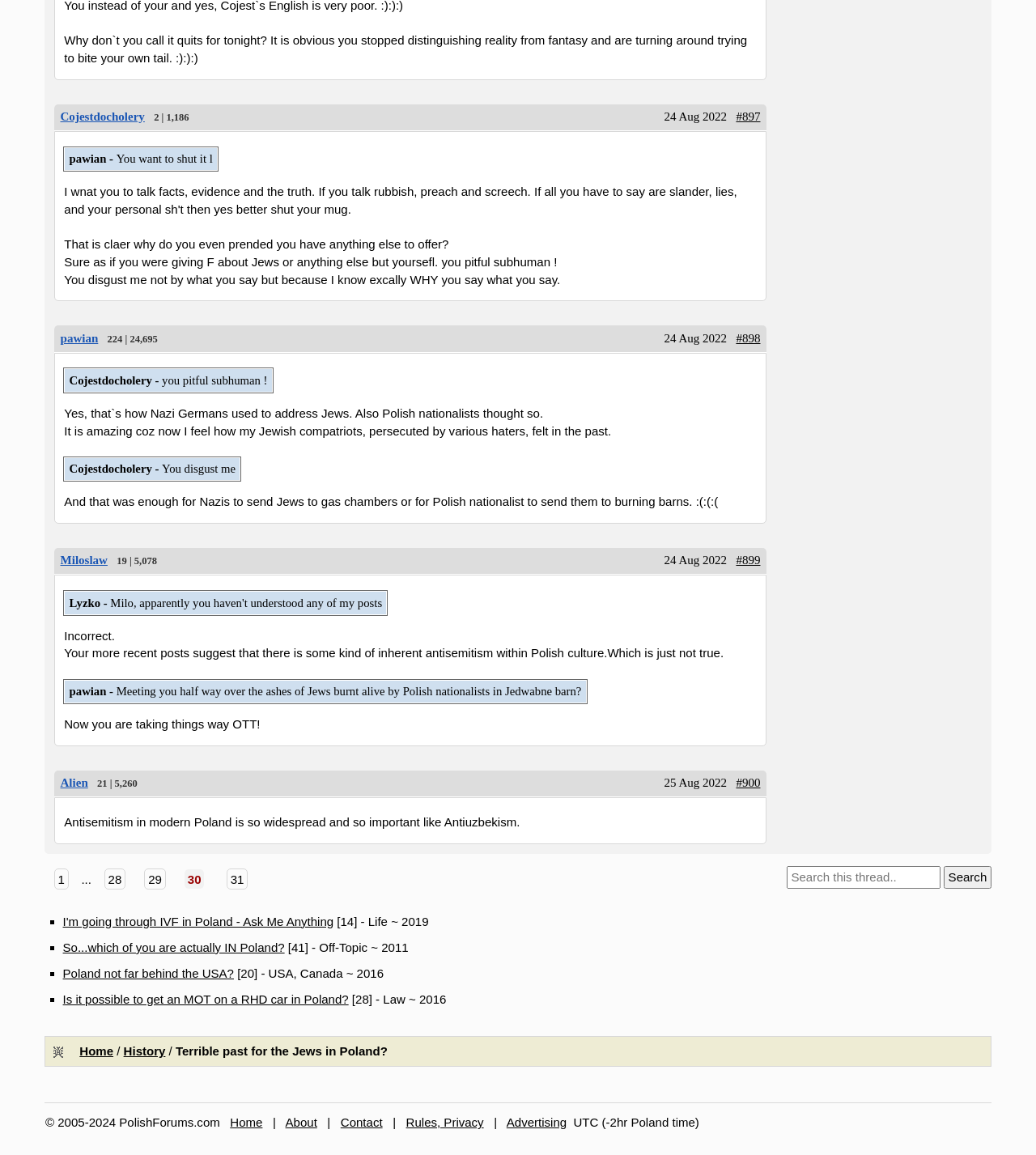Please determine the bounding box coordinates of the section I need to click to accomplish this instruction: "Go to page 1".

[0.052, 0.752, 0.066, 0.77]